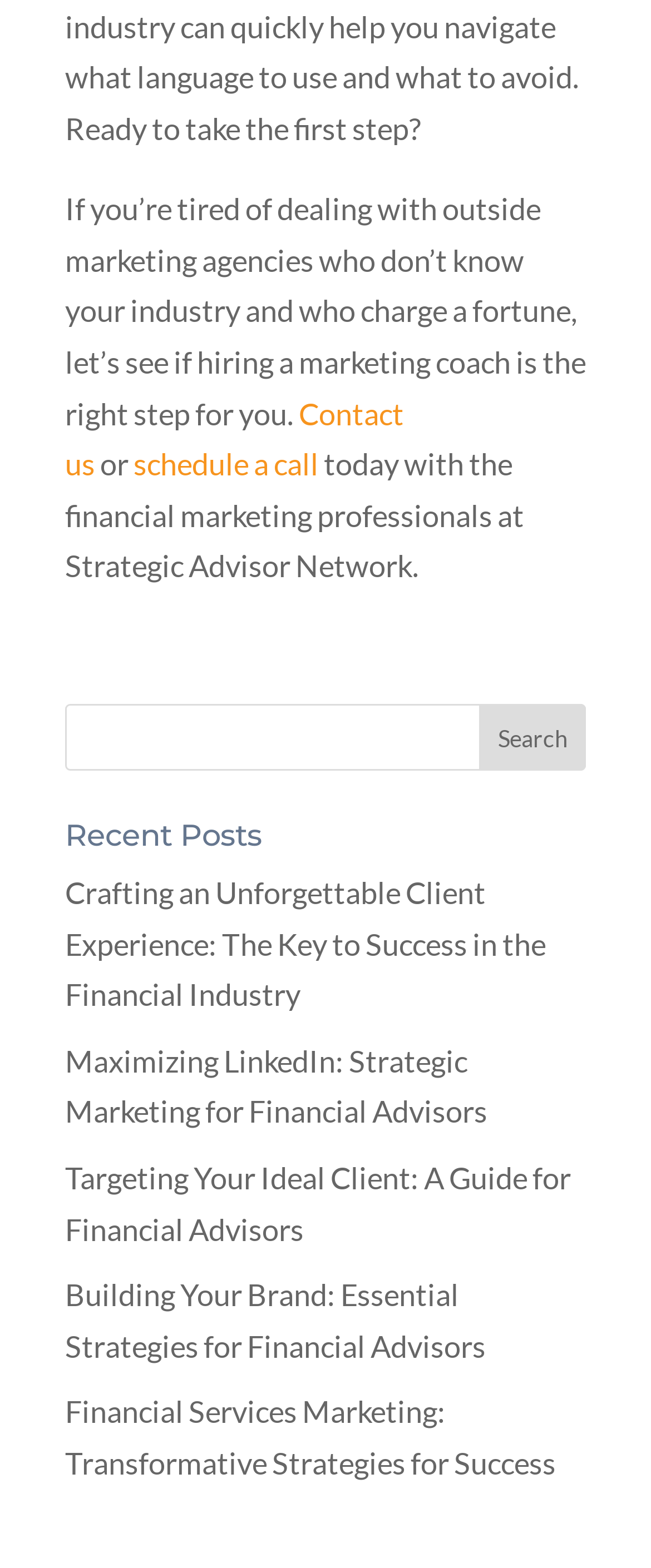Please identify the bounding box coordinates of the clickable element to fulfill the following instruction: "Read the blog". The coordinates should be four float numbers between 0 and 1, i.e., [left, top, right, bottom].

None